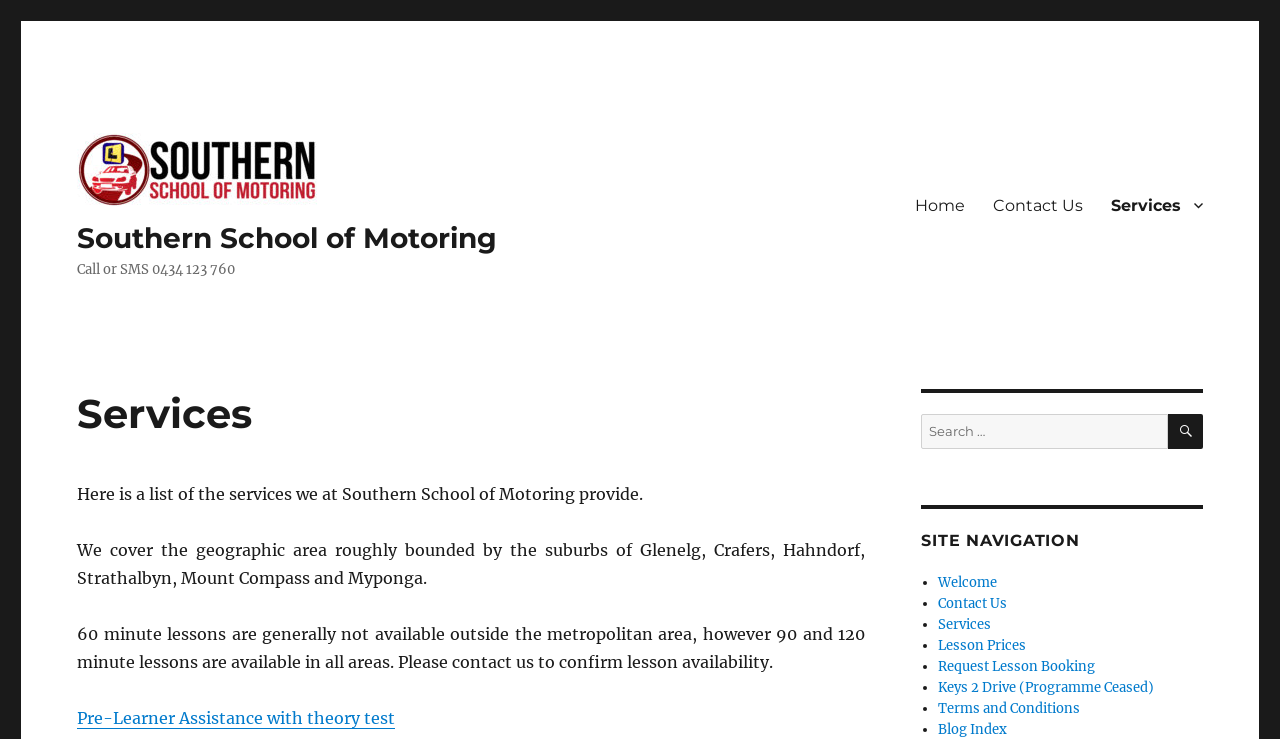Generate a comprehensive caption for the webpage you are viewing.

The webpage is about the services offered by Southern School of Motoring. At the top left, there is a logo of Southern School of Motoring, which is an image with a link to the school's homepage. Below the logo, there is a phone number and SMS number to contact the school. 

On the top right, there is a primary navigation menu with links to different pages, including Home, Contact Us, and Services. The Services page is currently active, indicated by the icon next to the link.

The main content of the page is divided into two sections. On the left, there is a heading "Services" followed by a paragraph describing the services provided by the school. Below that, there are three paragraphs explaining the geographic area covered by the school, the availability of lesson types, and the need to confirm lesson availability.

On the right, there is a search box with a search button. Below the search box, there is a section titled "SITE NAVIGATION" with a list of links to different pages, including Welcome, Contact Us, Services, Lesson Prices, Request Lesson Booking, Keys 2 Drive, Terms and Conditions, and Blog Index. Each link is preceded by a bullet point.